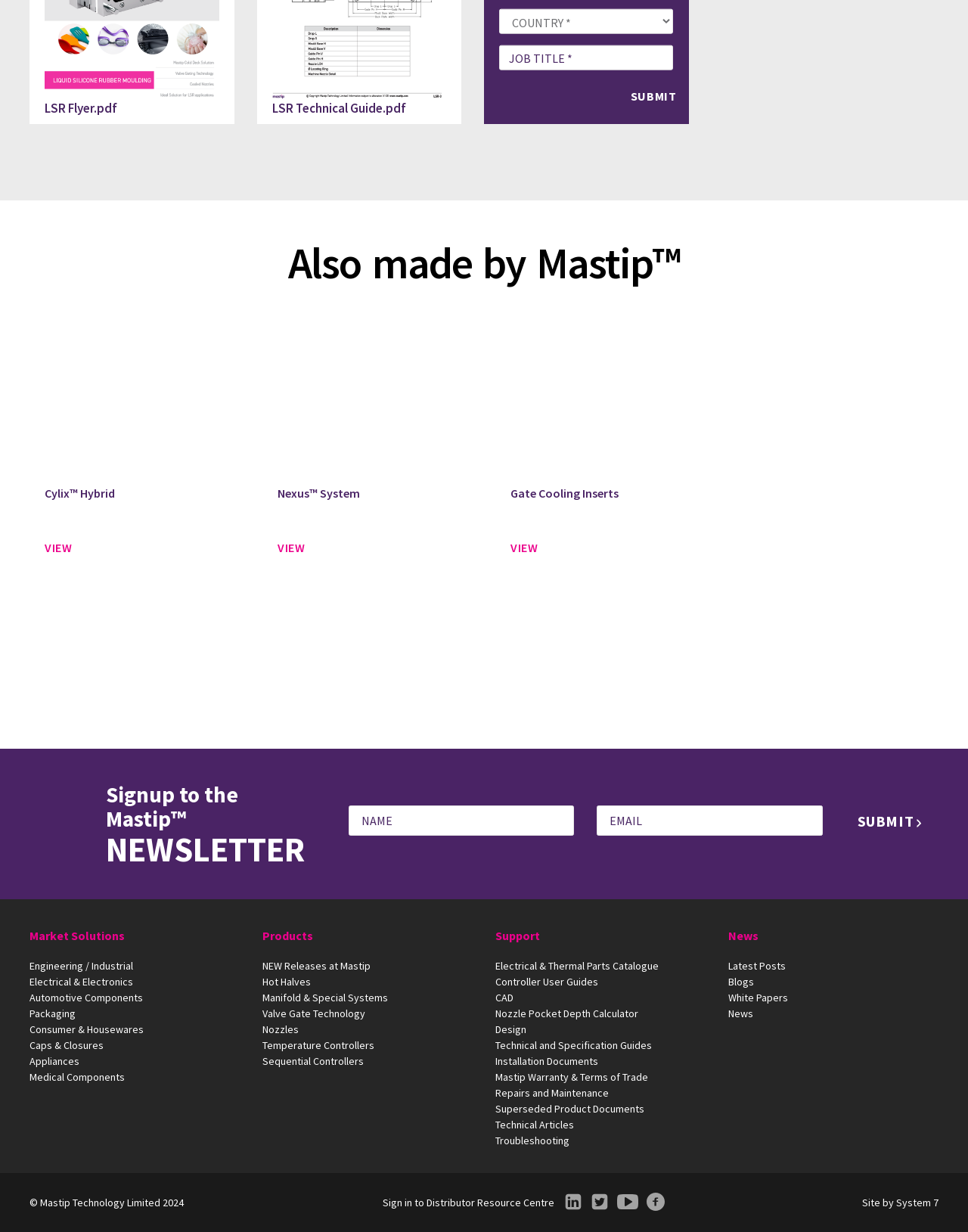Highlight the bounding box coordinates of the element you need to click to perform the following instruction: "Sign up to the Mastip newsletter."

[0.043, 0.635, 0.332, 0.705]